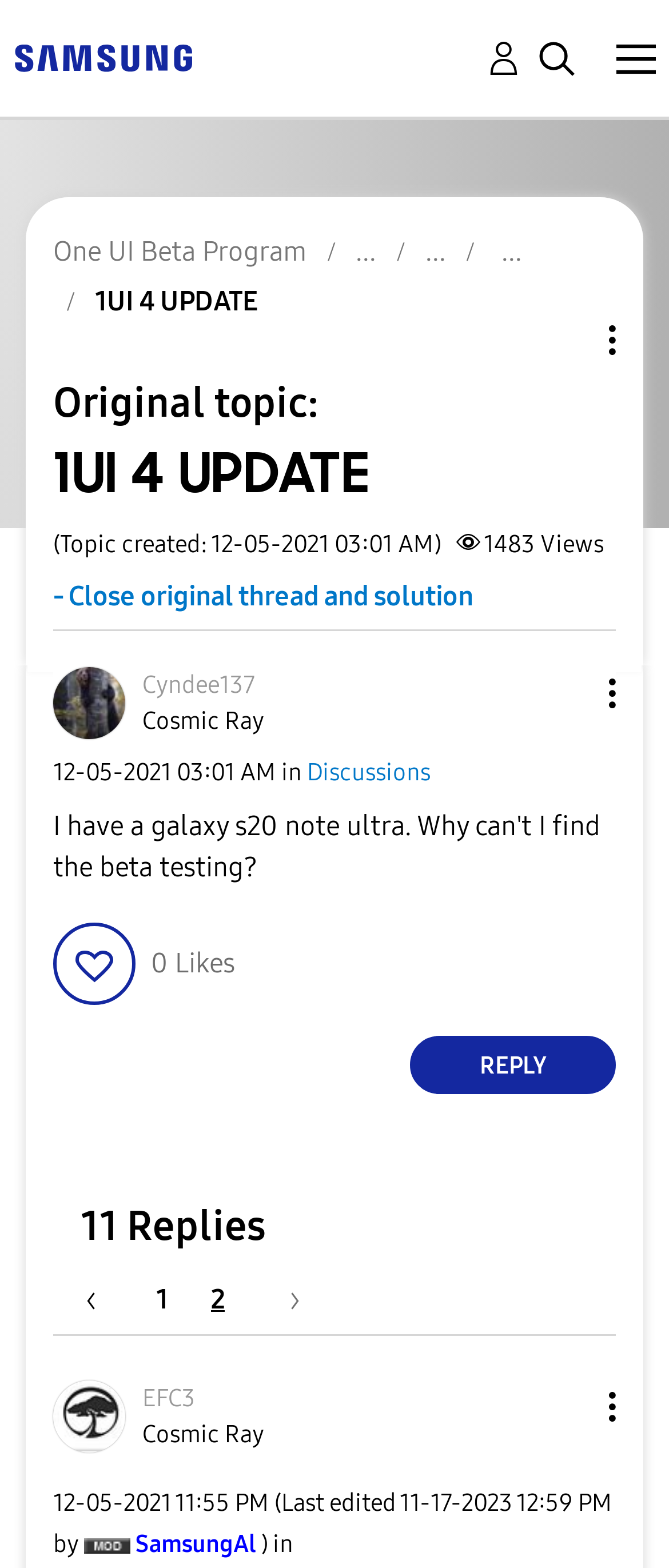Observe the image and answer the following question in detail: How many replies are there to the post?

The number of replies to the post can be found at the bottom of the page, where it says '11 Replies'. This indicates that there are 11 replies to the original post.